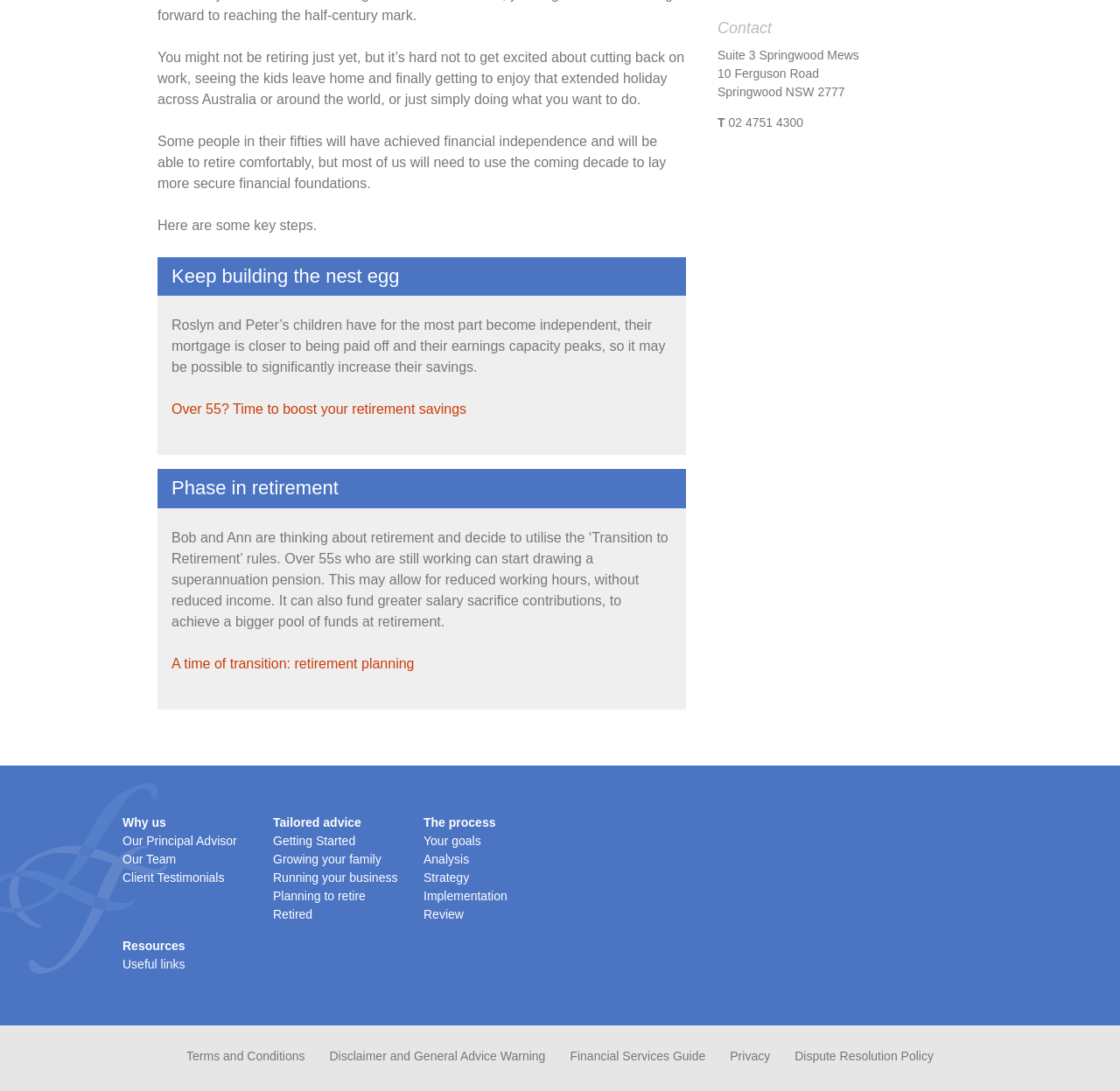Locate the UI element that matches the description Implementation in the webpage screenshot. Return the bounding box coordinates in the format (top-left x, top-left y, bottom-right x, bottom-right y), with values ranging from 0 to 1.

[0.378, 0.815, 0.453, 0.827]